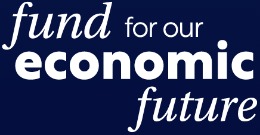What font style is used for the word 'fund'?
Based on the visual information, provide a detailed and comprehensive answer.

According to the caption, the word 'fund' is emphasized in a flowing script, which suggests that the font style used for the word 'fund' is a flowing script.